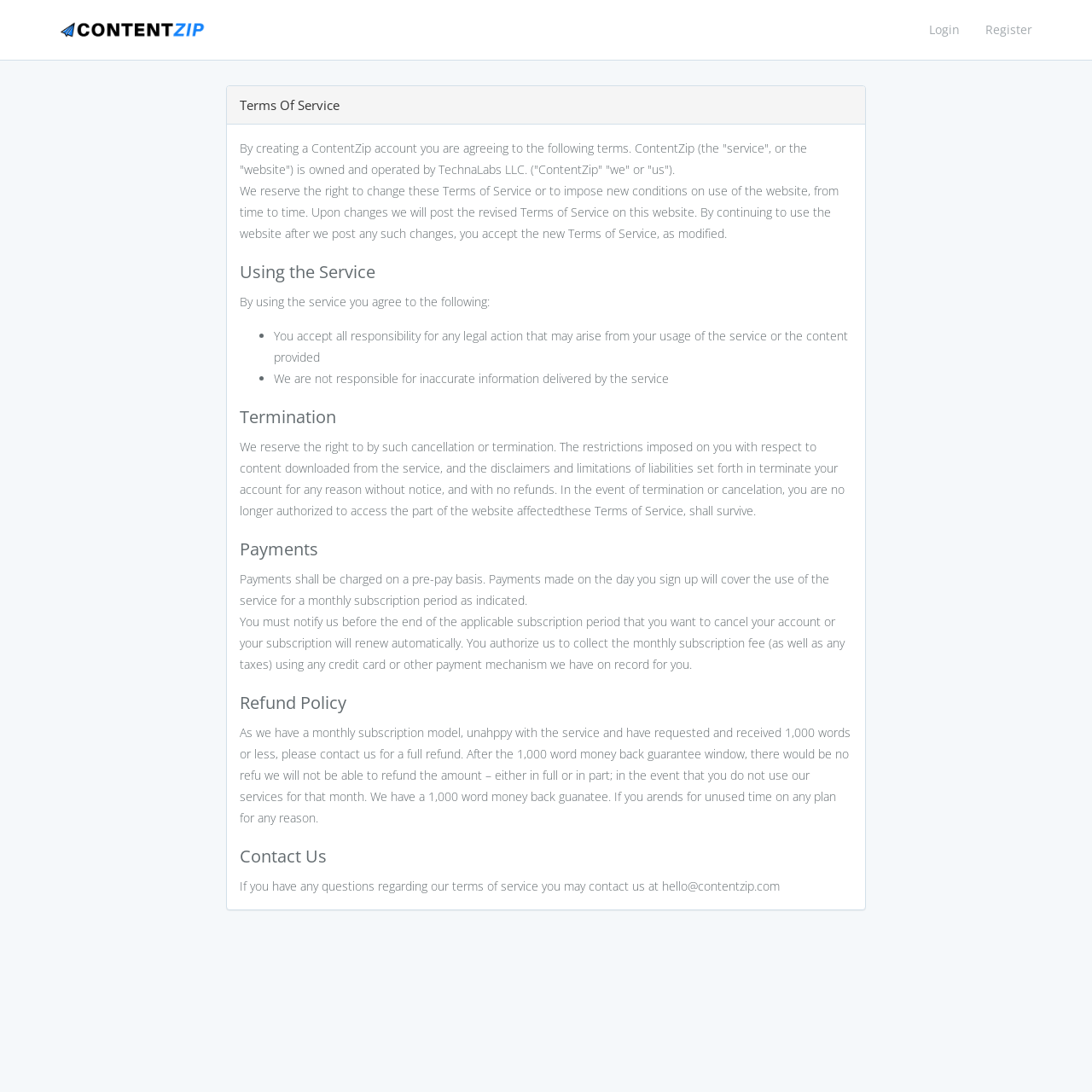Can I get a refund if I'm unhappy with the service?
From the details in the image, provide a complete and detailed answer to the question.

According to the 'Refund Policy' section, if I'm unhappy with the service and have requested and received 1,000 words or less, I can contact ContentZip for a full refund. This implies that I can get a refund if I'm unhappy with the service, but only within the 1,000-word limit.